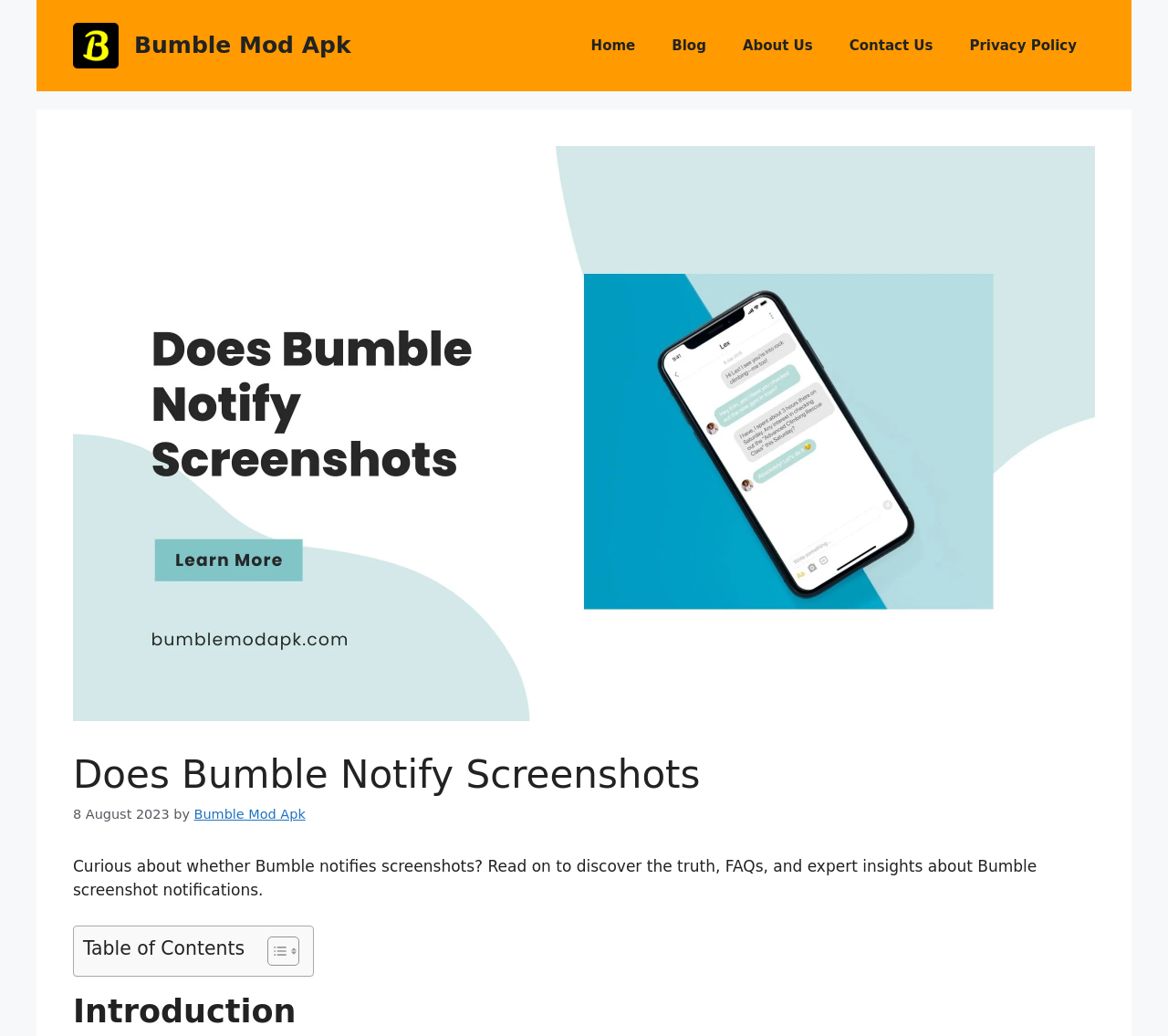Please find the bounding box coordinates of the element that needs to be clicked to perform the following instruction: "Check the 'Blog' section". The bounding box coordinates should be four float numbers between 0 and 1, represented as [left, top, right, bottom].

[0.56, 0.018, 0.62, 0.07]